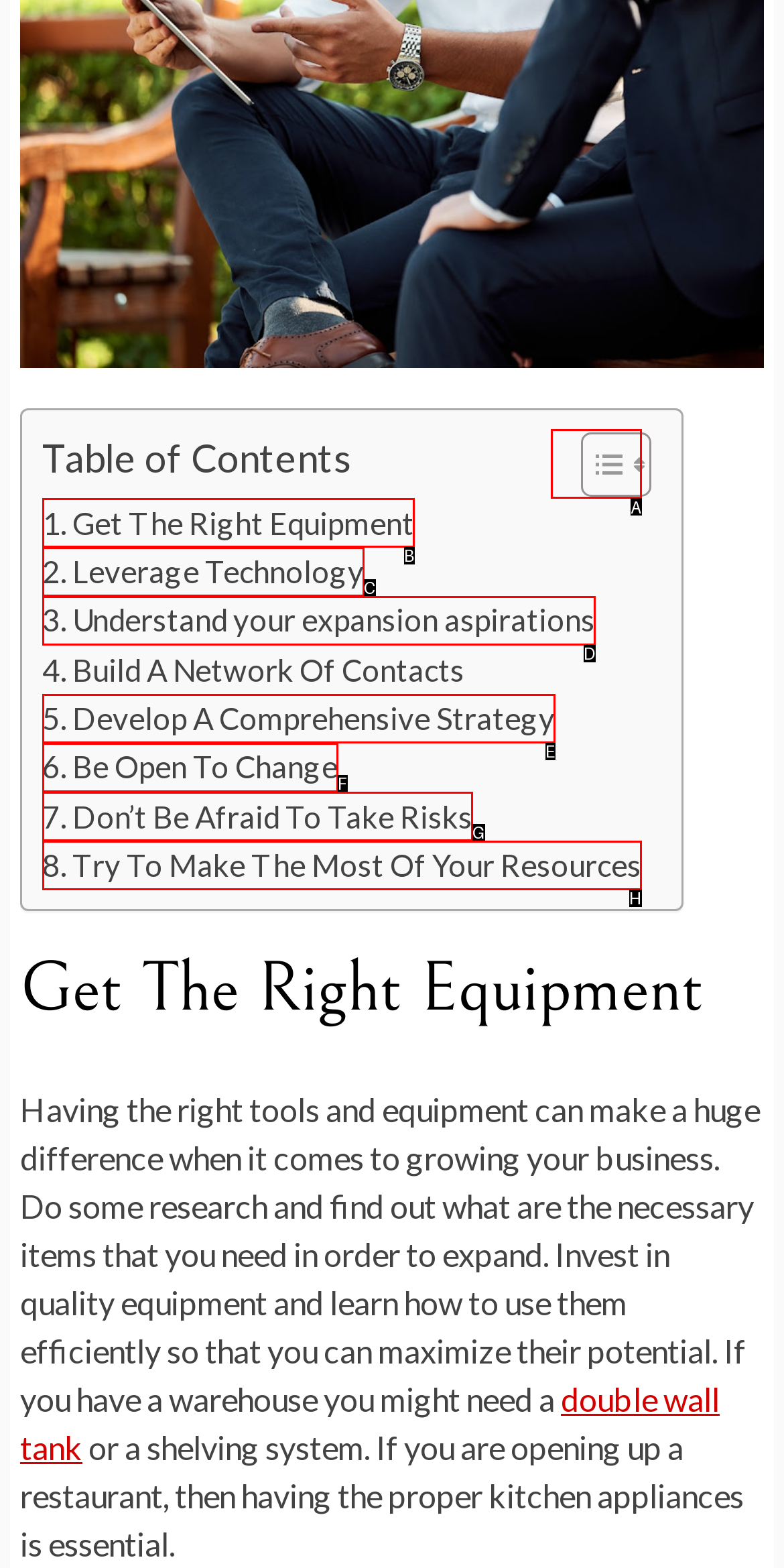Decide which HTML element to click to complete the task: Toggle Table of Content Provide the letter of the appropriate option.

A